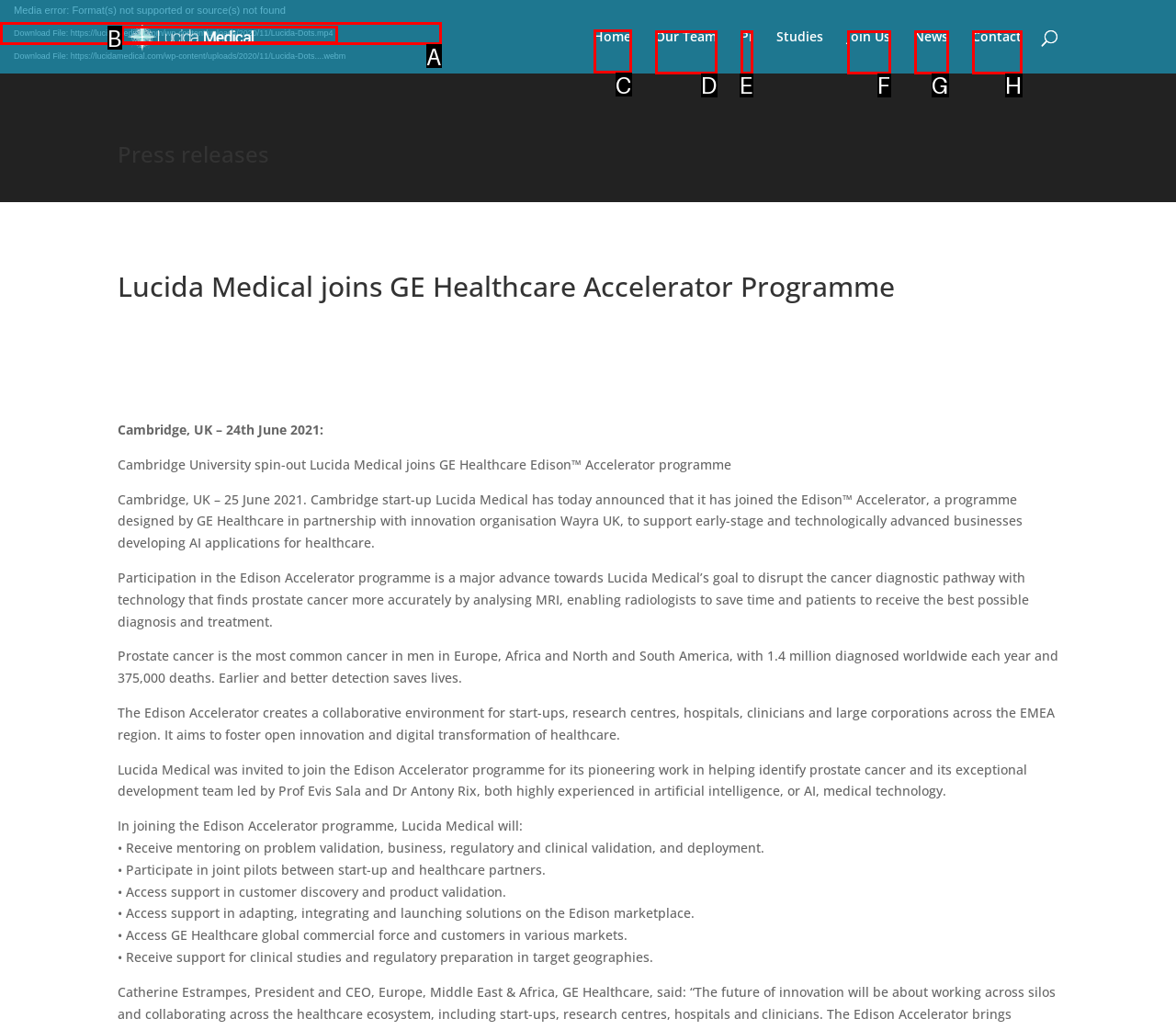Tell me which one HTML element I should click to complete the following instruction: Go to the Home page
Answer with the option's letter from the given choices directly.

C